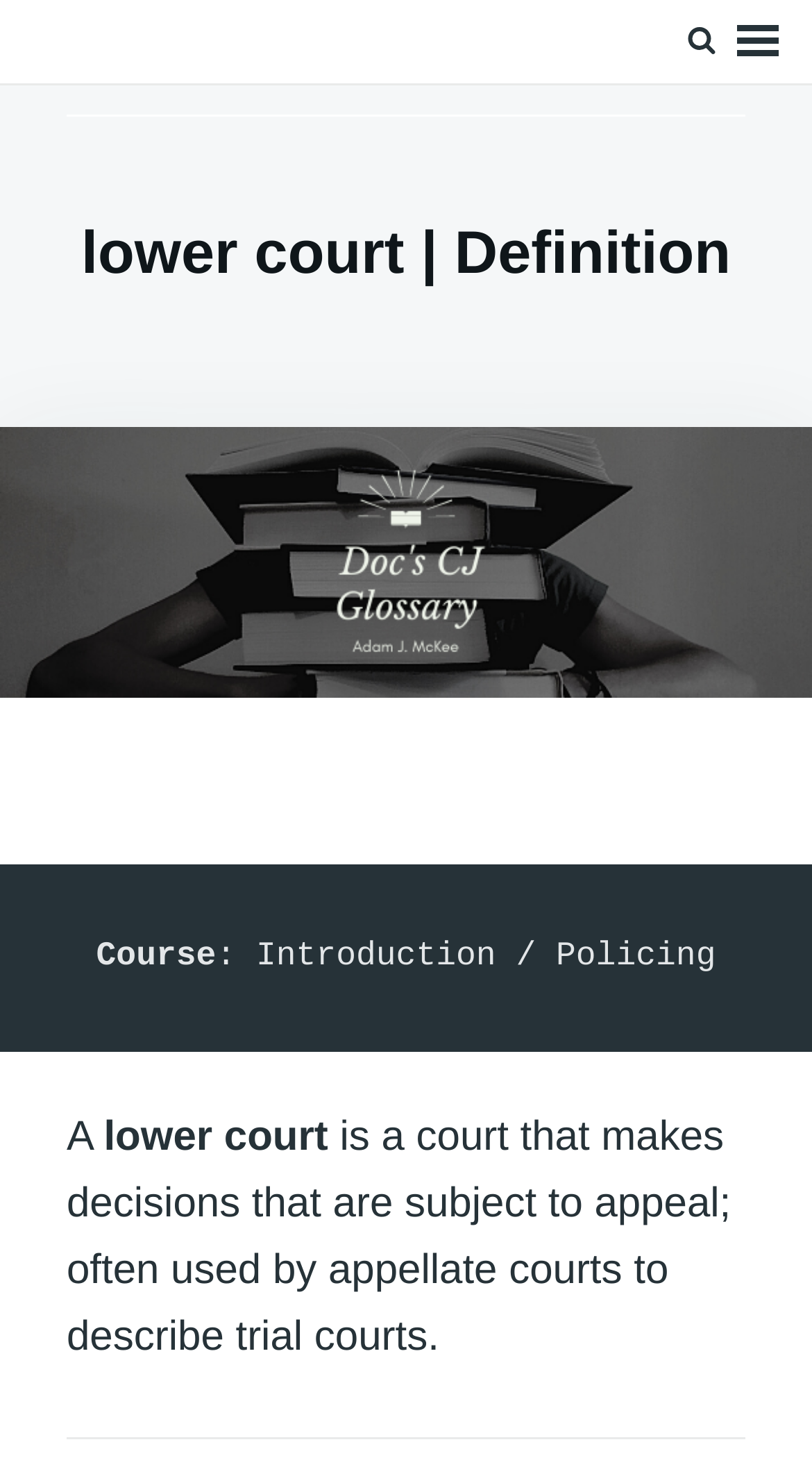What is the purpose of the search box?
Please provide a comprehensive answer based on the information in the image.

The search box is located at the top of the webpage with a label 'Search for:' and a text input field, indicating that it is used to search for specific terms or keywords within the website's content.